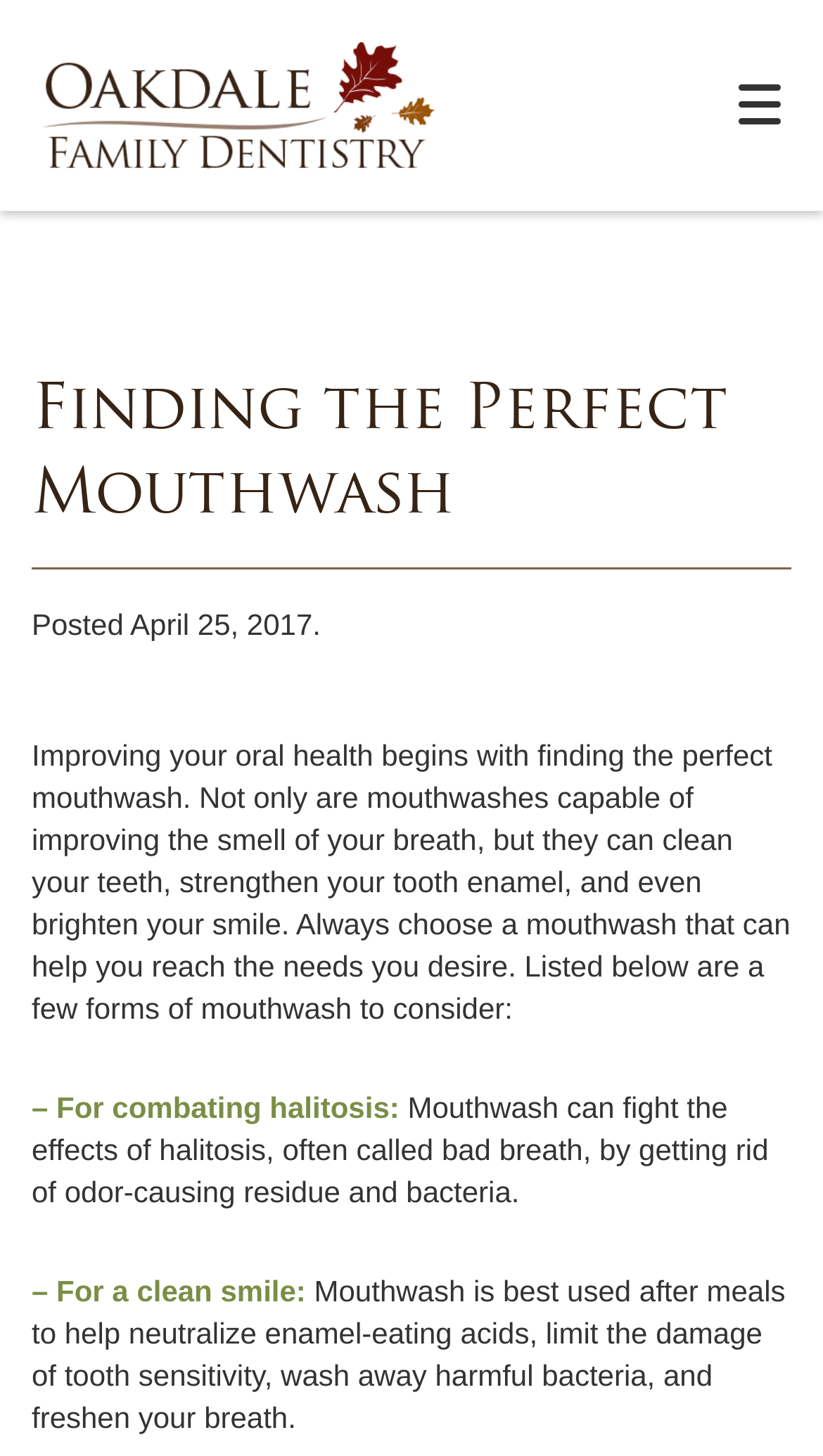Please find the bounding box for the UI element described by: "parent_node: Back aria-label="Toggle mobile menu"".

[0.846, 0.03, 1.0, 0.115]